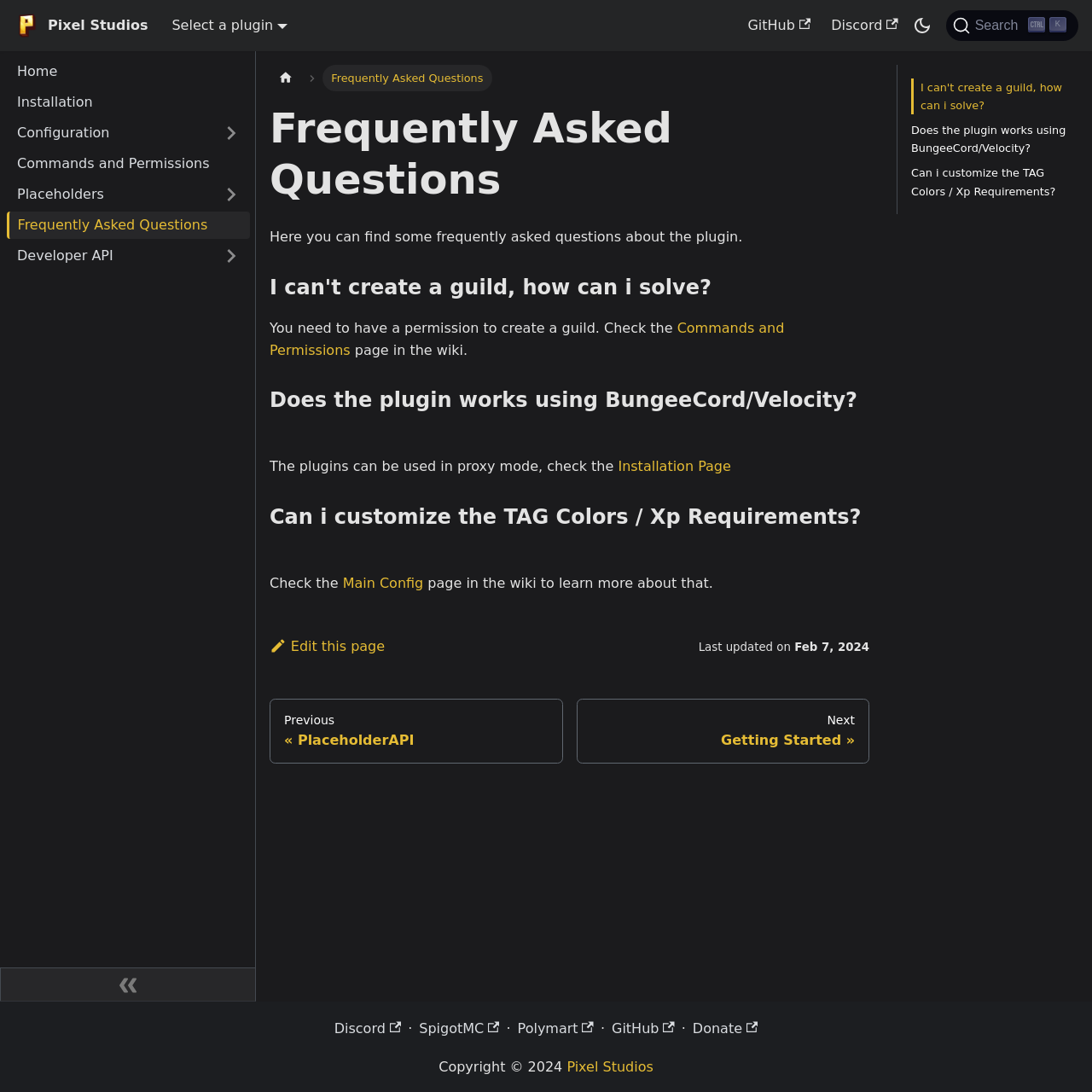Locate the bounding box coordinates of the clickable region necessary to complete the following instruction: "Select a plugin". Provide the coordinates in the format of four float numbers between 0 and 1, i.e., [left, top, right, bottom].

[0.157, 0.015, 0.263, 0.03]